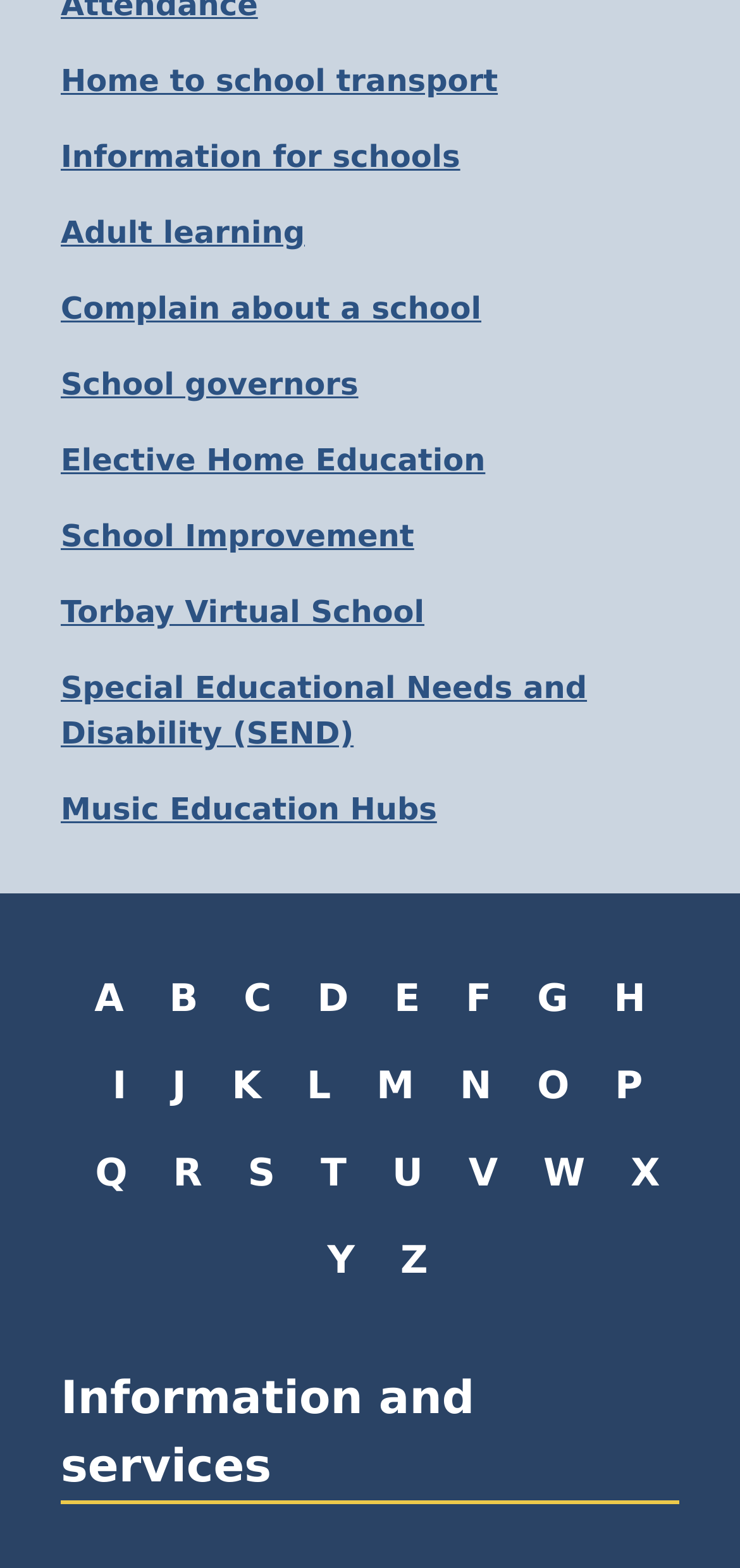Identify the bounding box coordinates of the specific part of the webpage to click to complete this instruction: "Apply Online".

None